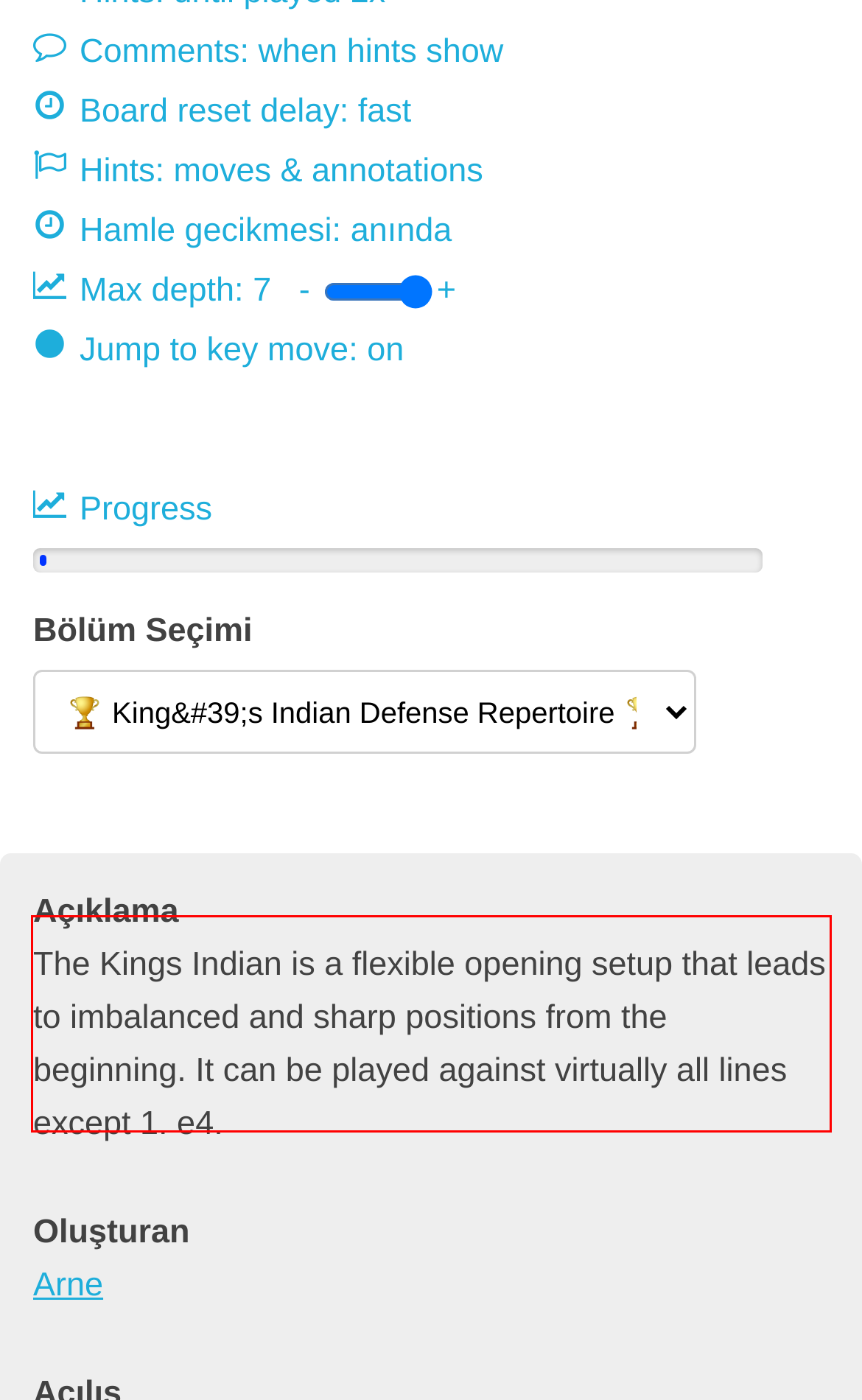Given a screenshot of a webpage, locate the red bounding box and extract the text it encloses.

The Kings Indian is a flexible opening setup that leads to imbalanced and sharp positions from the beginning. It can be played against virtually all lines except 1. e4.